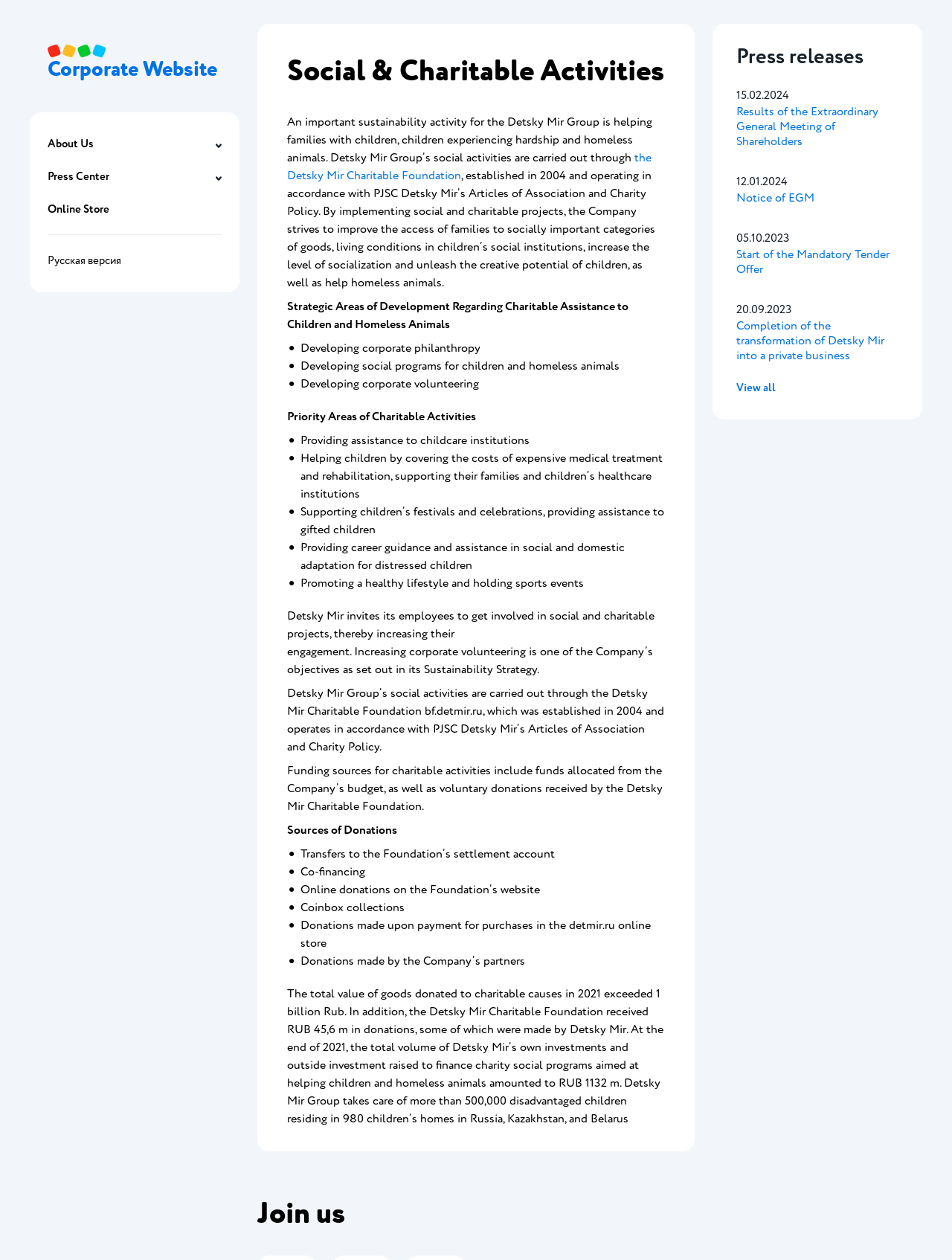Could you provide the bounding box coordinates for the portion of the screen to click to complete this instruction: "Read about 'Social & Charitable Activities'"?

[0.302, 0.043, 0.698, 0.071]